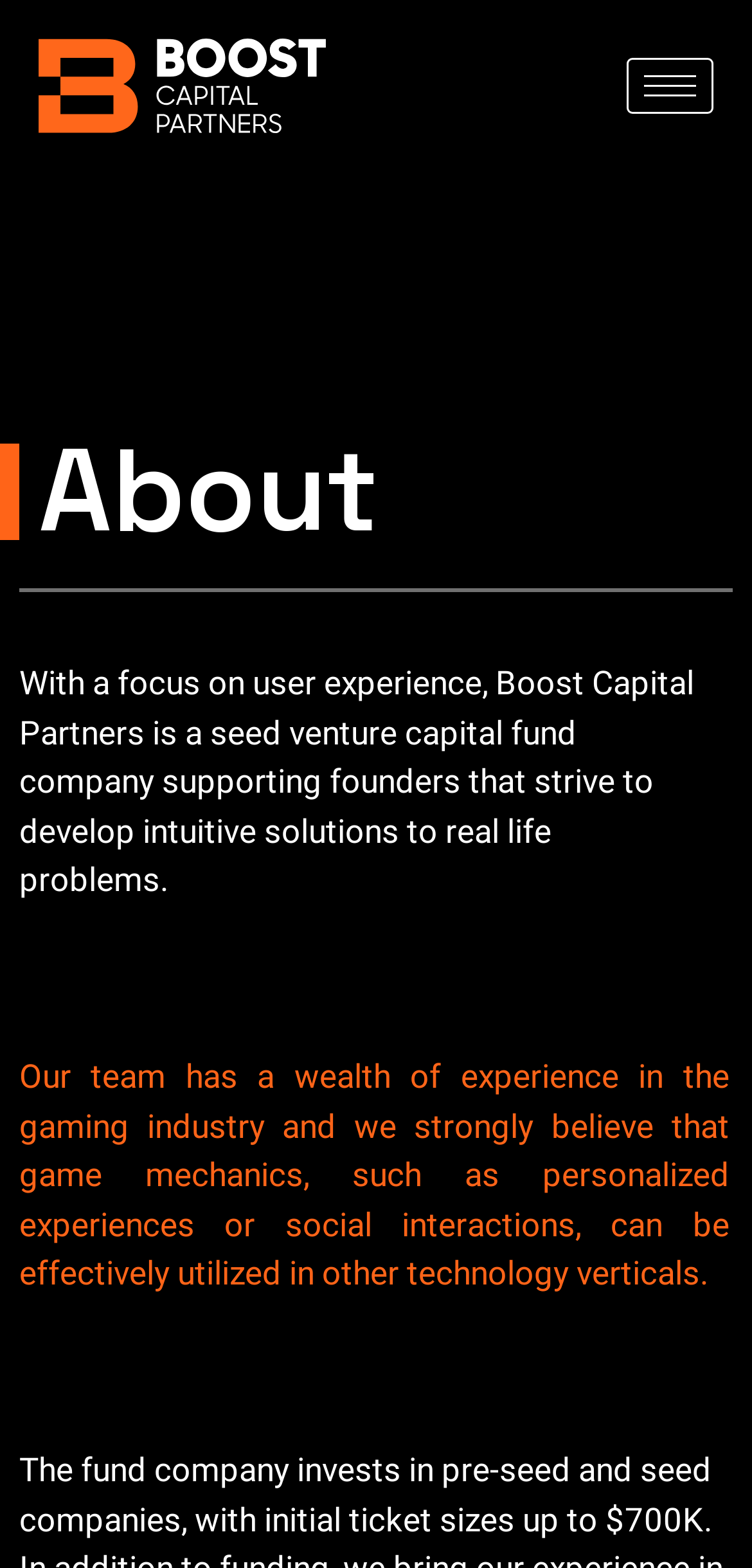Using the element description: "alt="Boost Capital Partners Logo"", determine the bounding box coordinates. The coordinates should be in the format [left, top, right, bottom], with values between 0 and 1.

[0.051, 0.025, 0.432, 0.085]